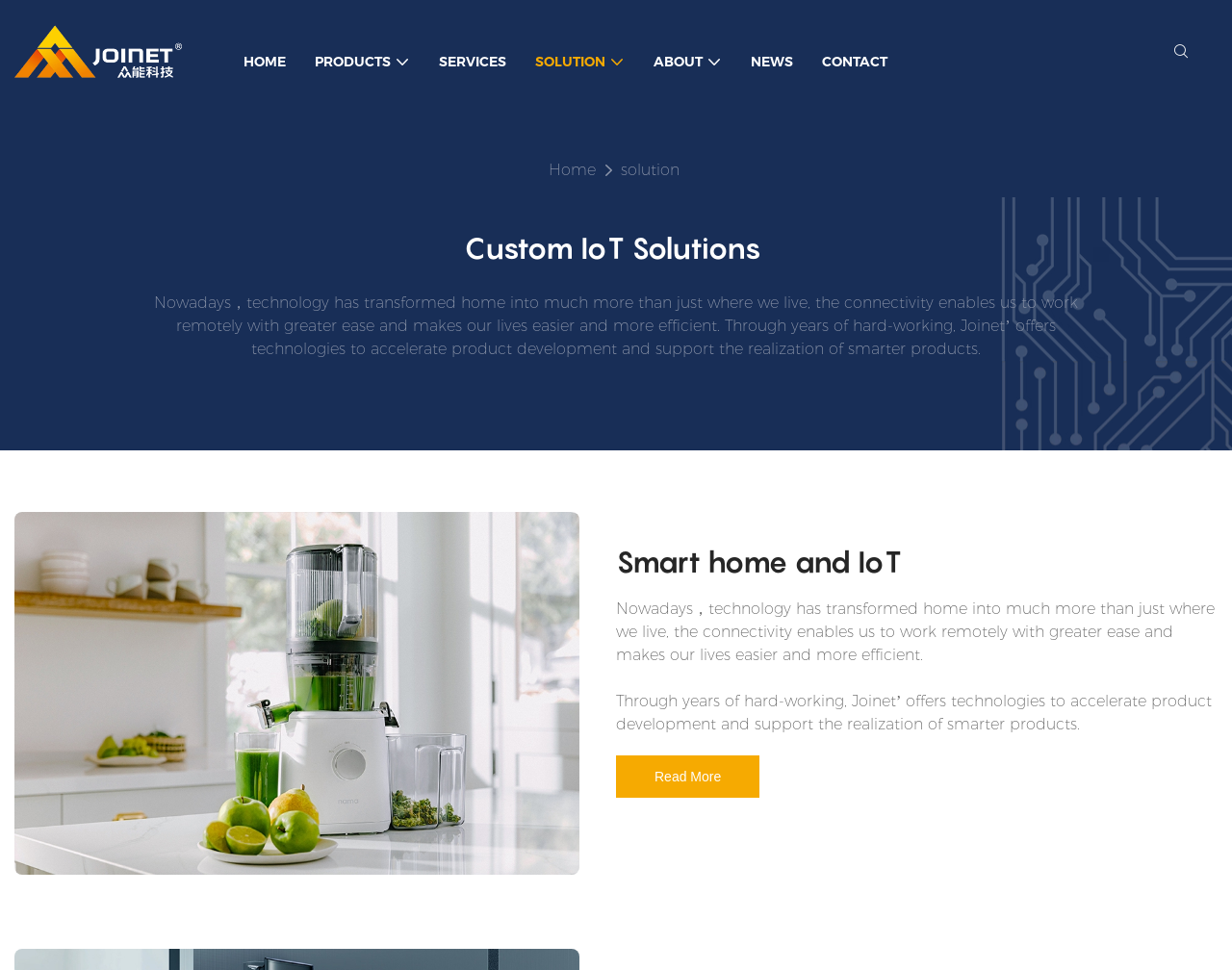How many paragraphs of text are there on the webpage?
Please provide a comprehensive answer based on the contents of the image.

I counted the number of paragraphs of text on the webpage, which are the introductory paragraph, the paragraph about smart home and IoT, and the paragraph about Joinet's technologies.